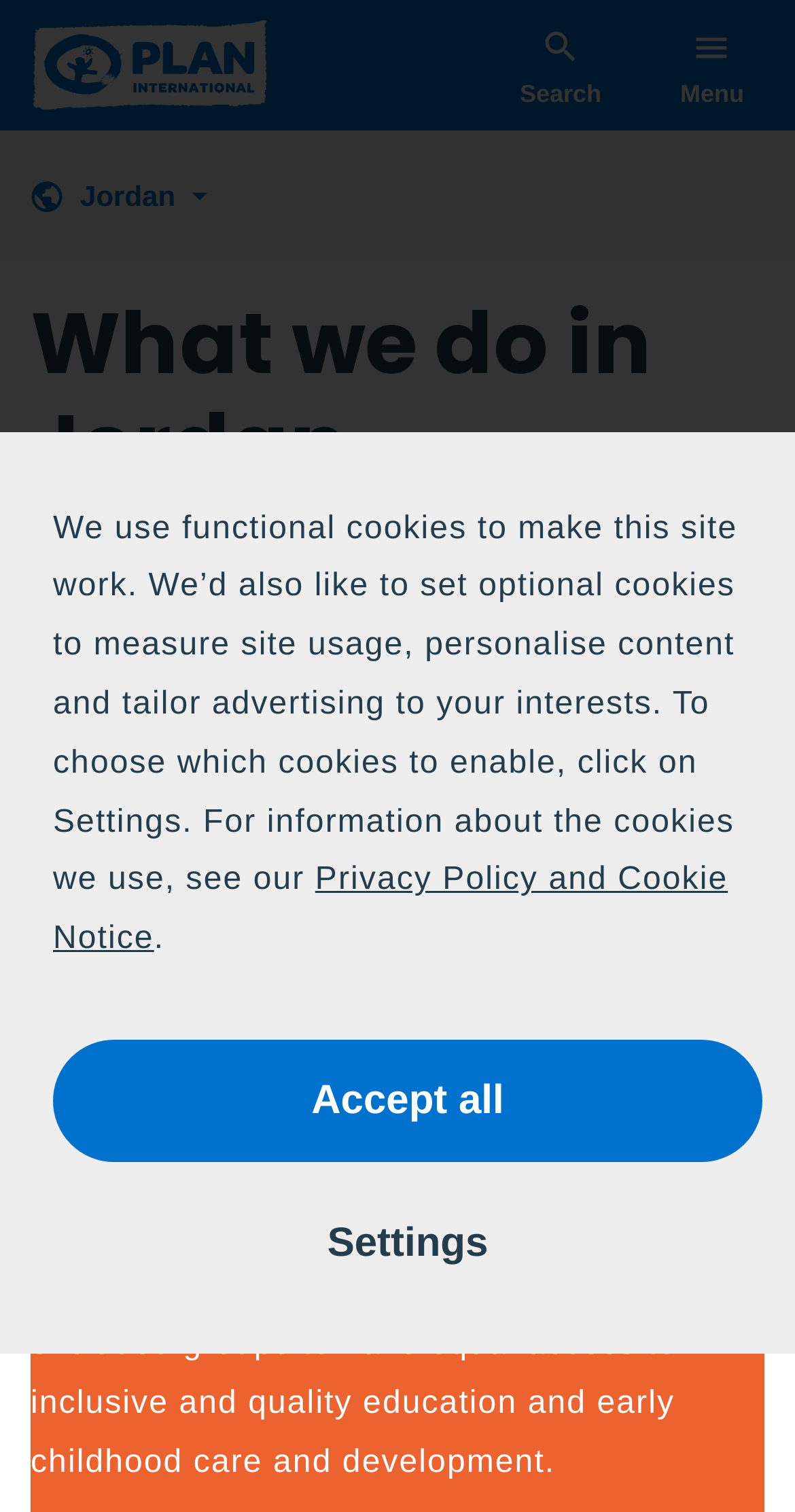What is the purpose of the search box?
Using the information from the image, answer the question thoroughly.

The search box is located at the top-right corner of the webpage, and it has a button labeled 'Search', which implies that the purpose of the search box is to allow users to search the website for specific content.